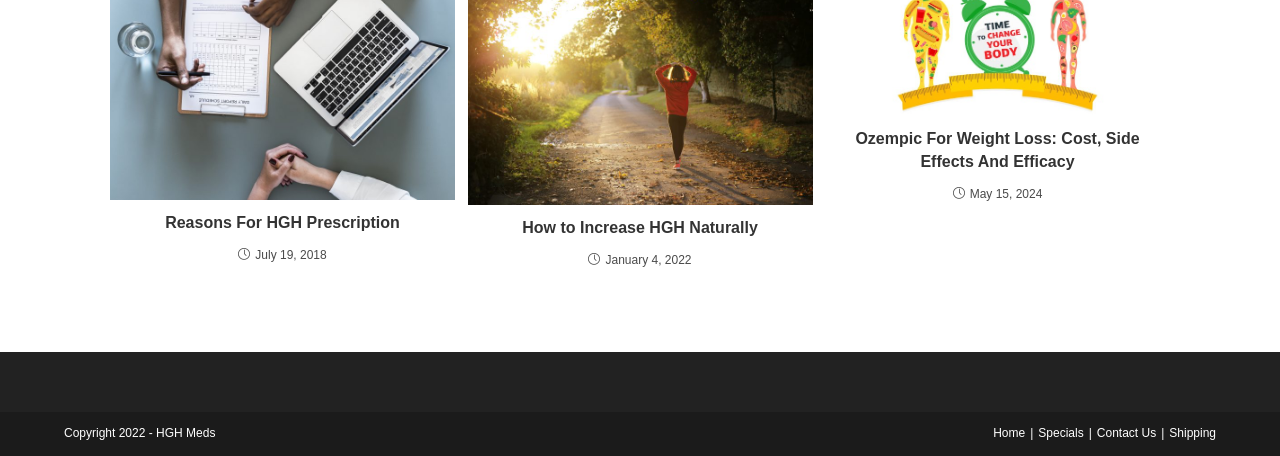Given the element description How to Increase HGH Naturally, specify the bounding box coordinates of the corresponding UI element in the format (top-left x, top-left y, bottom-right x, bottom-right y). All values must be between 0 and 1.

[0.375, 0.476, 0.625, 0.525]